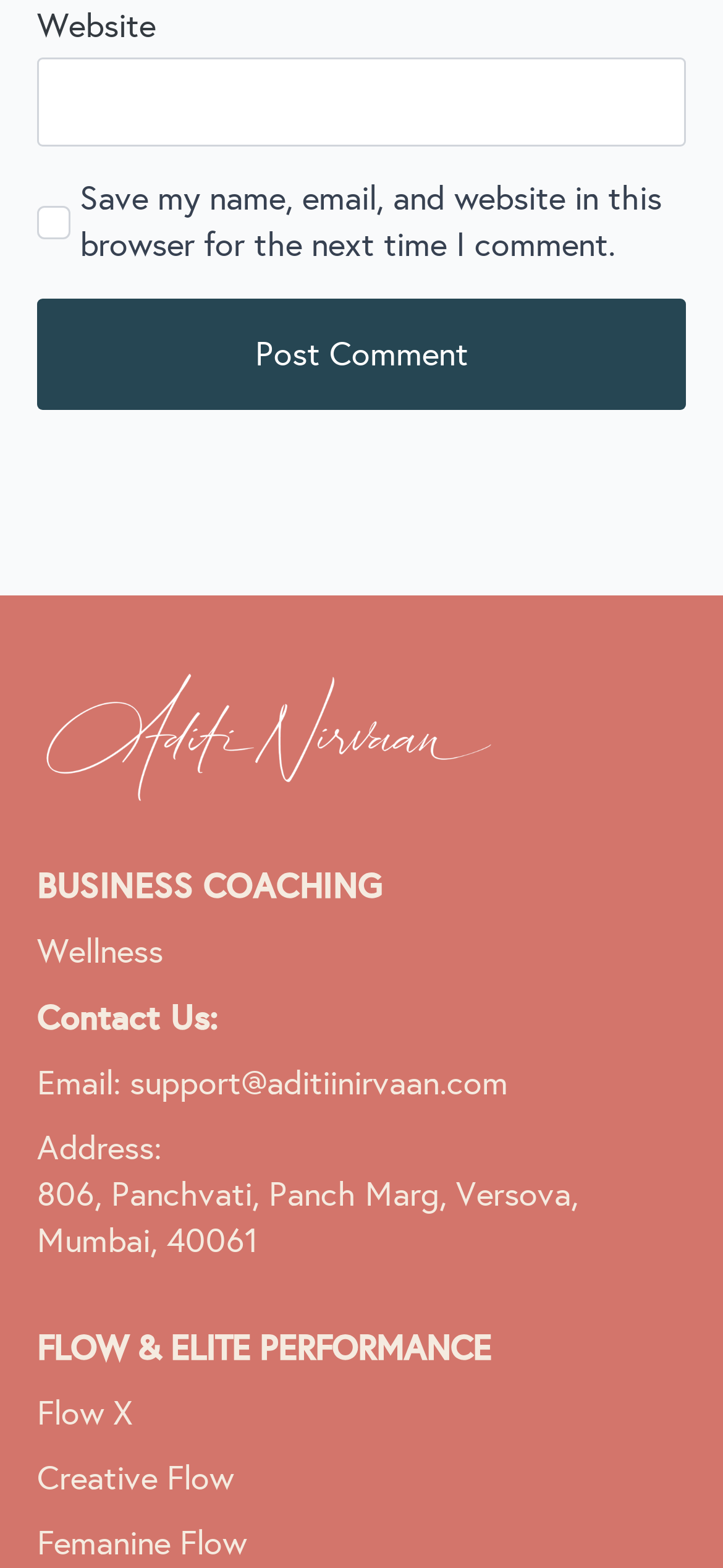Find and indicate the bounding box coordinates of the region you should select to follow the given instruction: "Visit Wellness".

[0.051, 0.593, 0.226, 0.623]